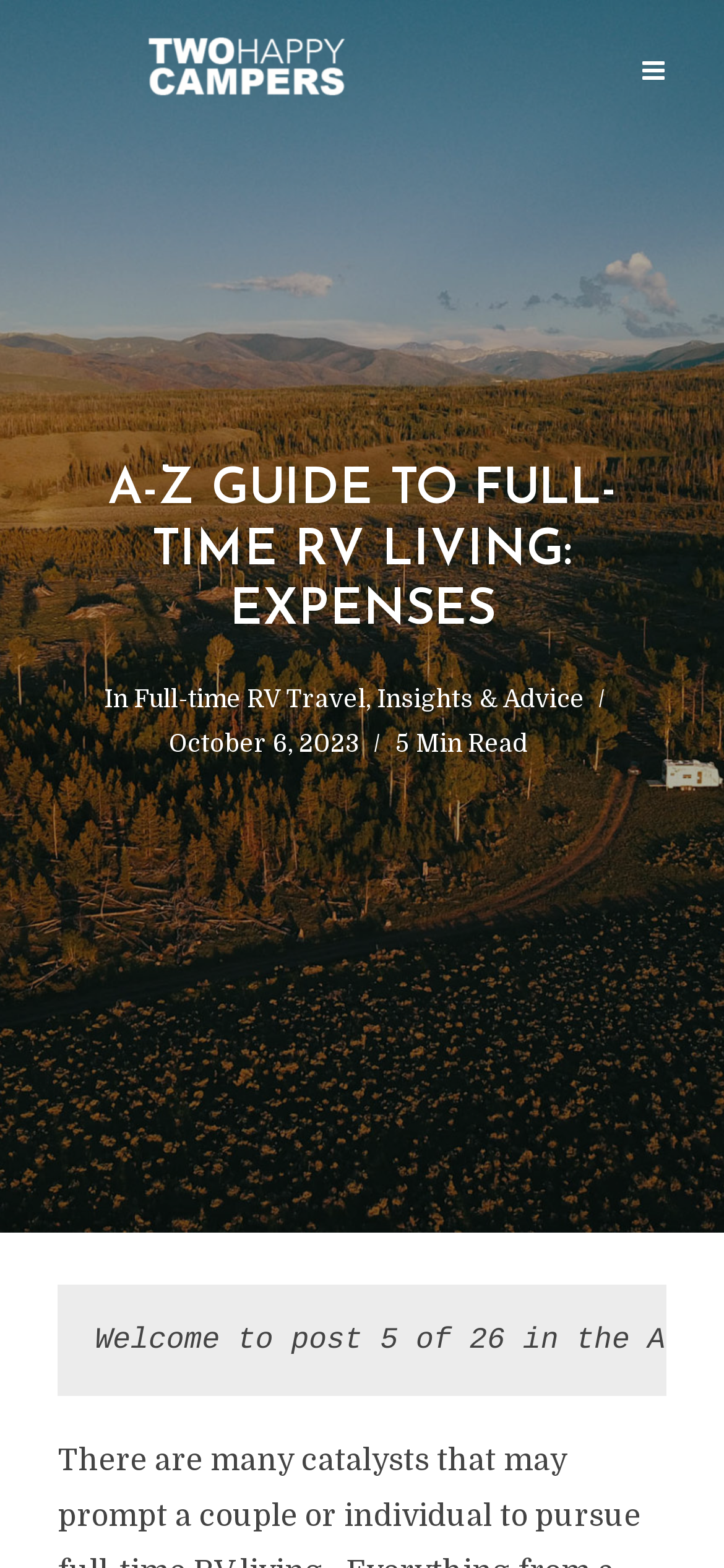Give an extensive and precise description of the webpage.

The webpage is about a guide to full-time RV living, specifically focusing on expenses. At the top left of the page, there is a link to "Two Happy Campers". Below this, a prominent heading reads "A-Z GUIDE TO FULL-TIME RV LIVING: EXPENSES". 

To the right of the heading, there are three layout tables arranged horizontally. The first table contains the text "In" followed by a link to "Full-time RV Travel", a comma, and then a link to "Insights & Advice". The second table displays the date "October 6, 2023", and the third table shows the text "5 Min Read". 

Taking up the majority of the page is a large image that spans the entire width, from the top left to the bottom right, covering about 78.6% of the page's height.